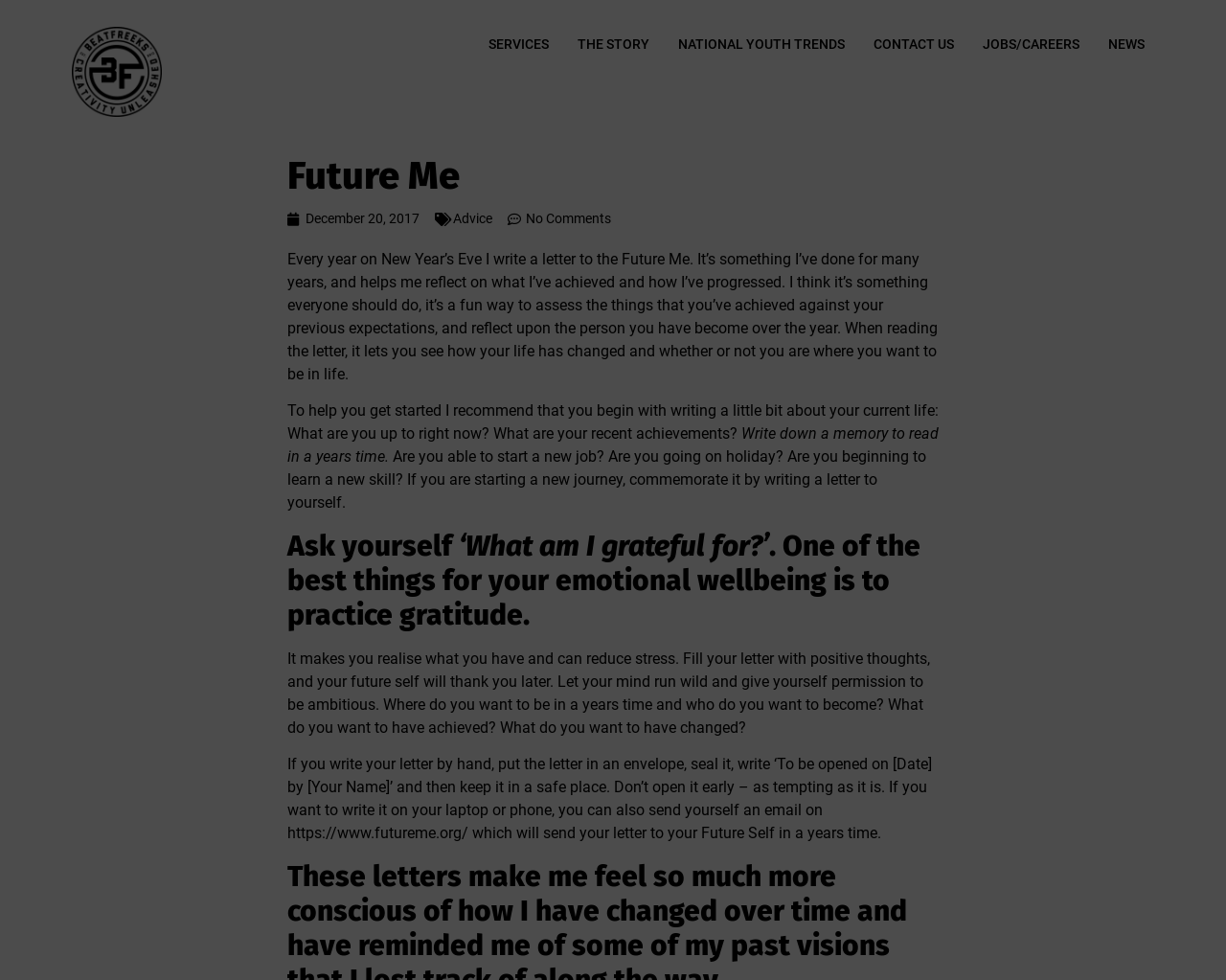Determine the bounding box coordinates for the area you should click to complete the following instruction: "Check the date December 20, 2017".

[0.234, 0.213, 0.342, 0.234]